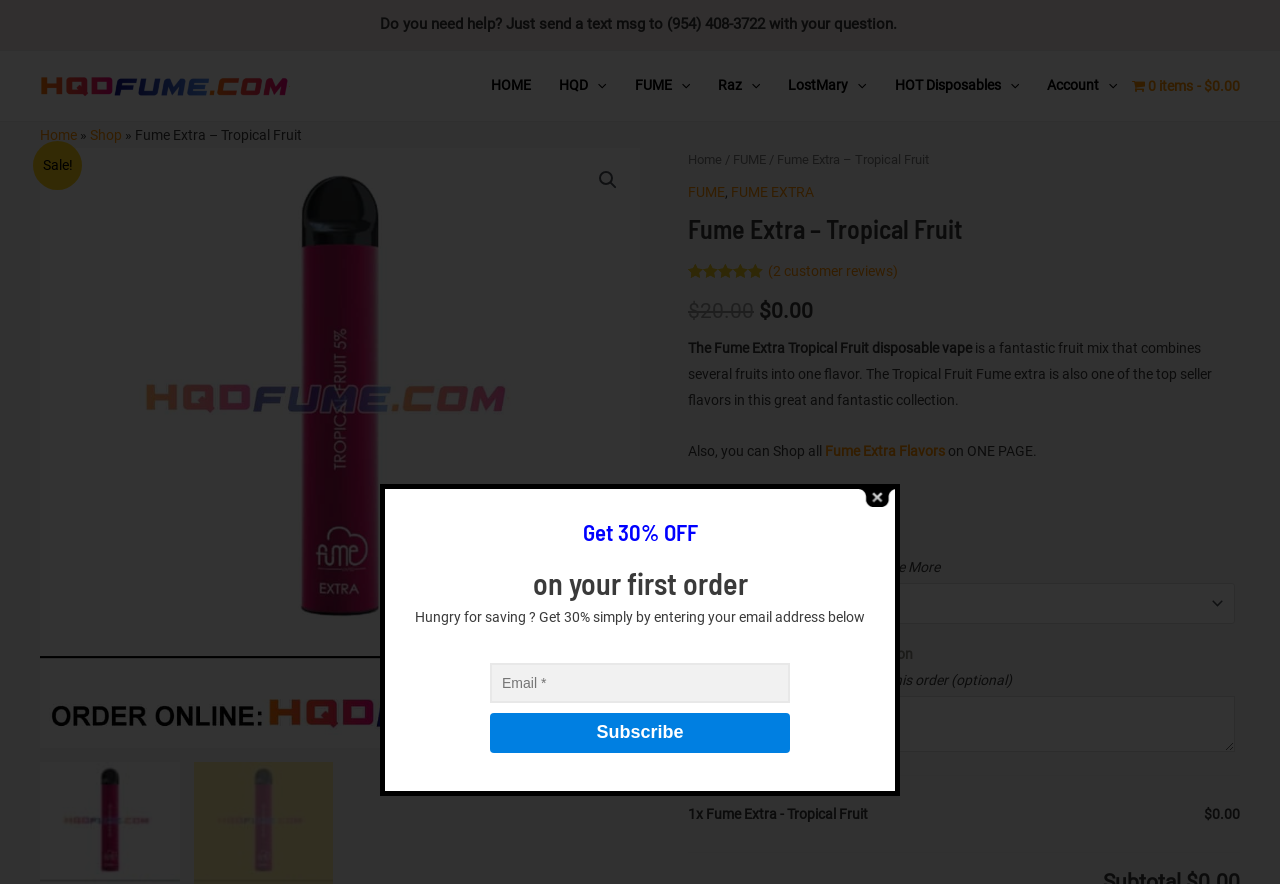Please identify the bounding box coordinates of the region to click in order to complete the task: "Select a quantity for the Fume Extra Tropical Fruit vape". The coordinates must be four float numbers between 0 and 1, specified as [left, top, right, bottom].

[0.541, 0.66, 0.965, 0.705]